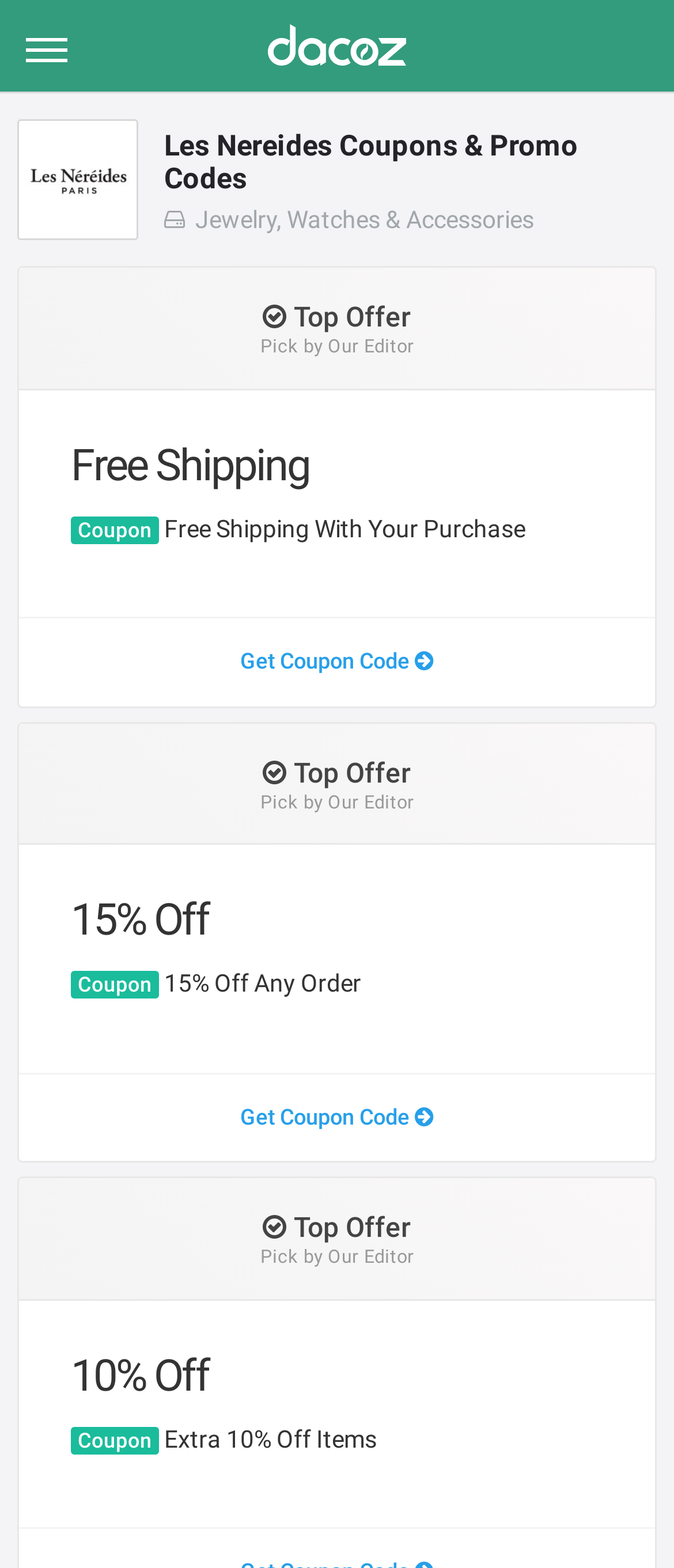How many types of offers are available?
Give a one-word or short phrase answer based on the image.

3